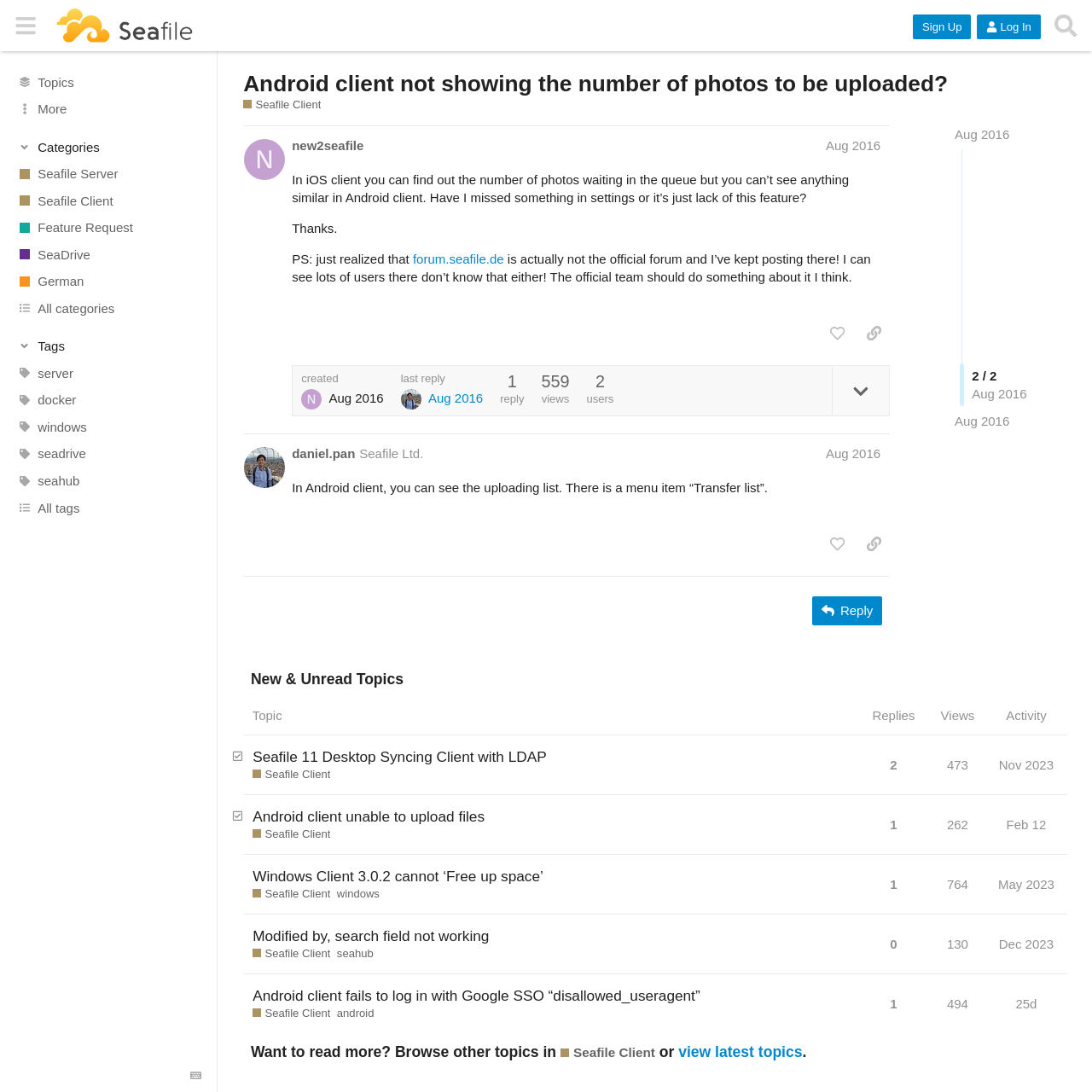Locate the bounding box coordinates of the element I should click to achieve the following instruction: "Click on the 'Sign Up' button".

[0.836, 0.013, 0.889, 0.036]